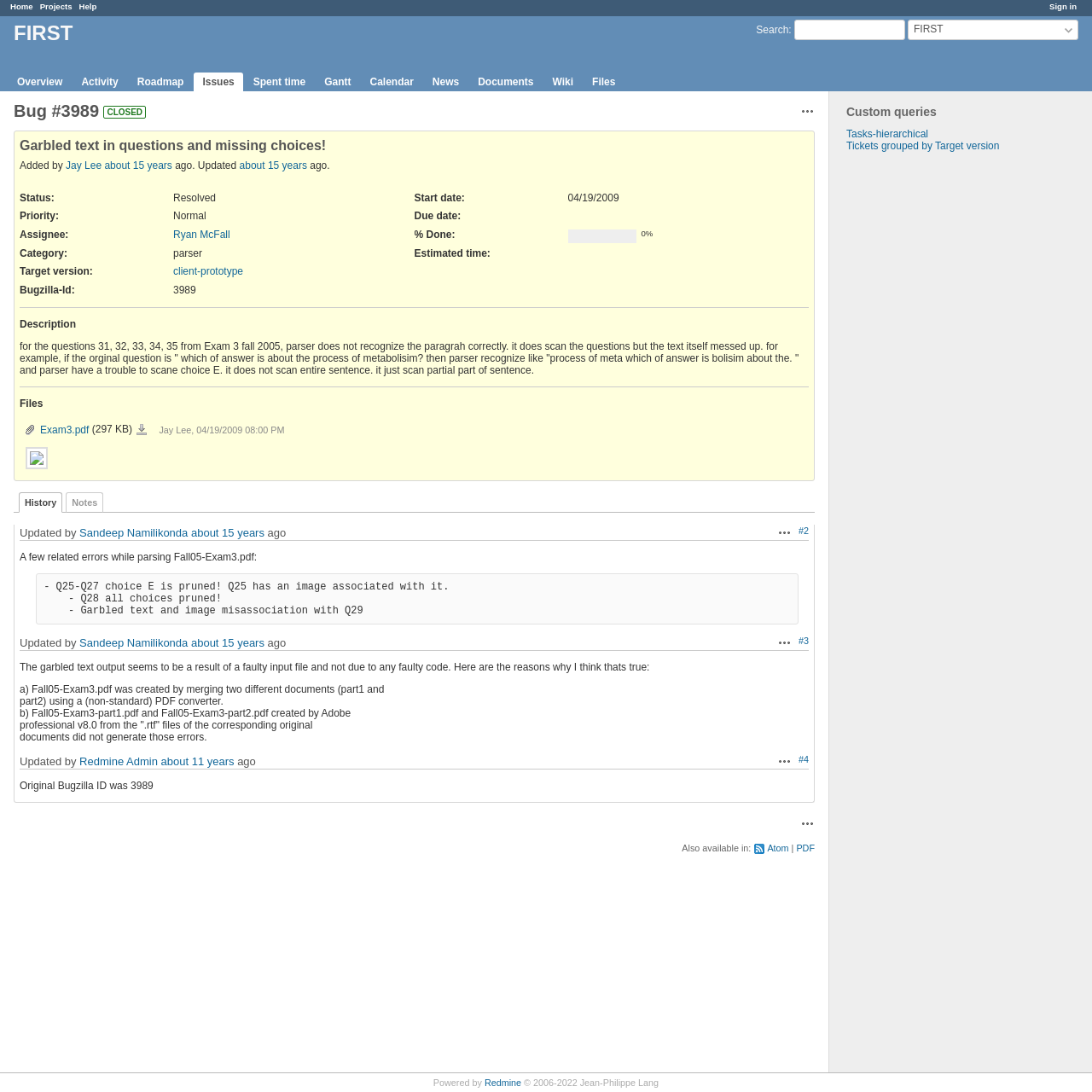Determine the bounding box coordinates of the region that needs to be clicked to achieve the task: "Search for issues".

[0.692, 0.022, 0.722, 0.033]